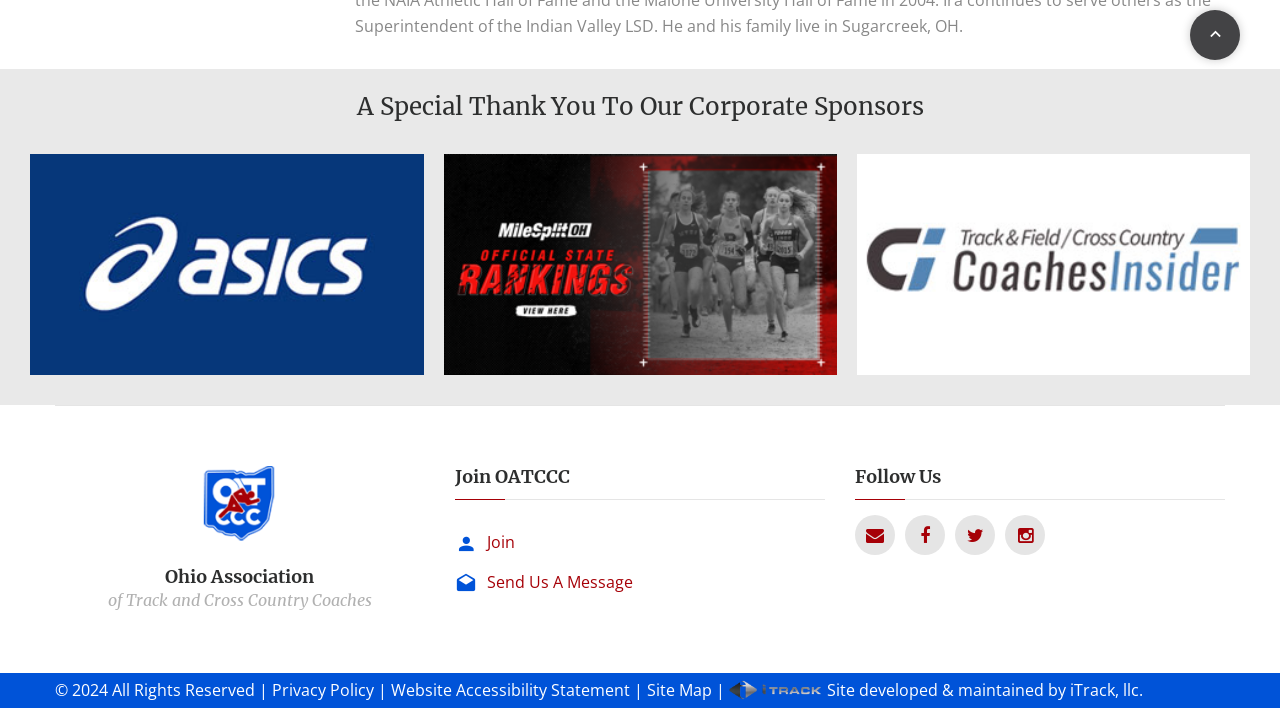Please find the bounding box coordinates of the clickable region needed to complete the following instruction: "View Privacy Policy". The bounding box coordinates must consist of four float numbers between 0 and 1, i.e., [left, top, right, bottom].

[0.212, 0.959, 0.292, 0.99]